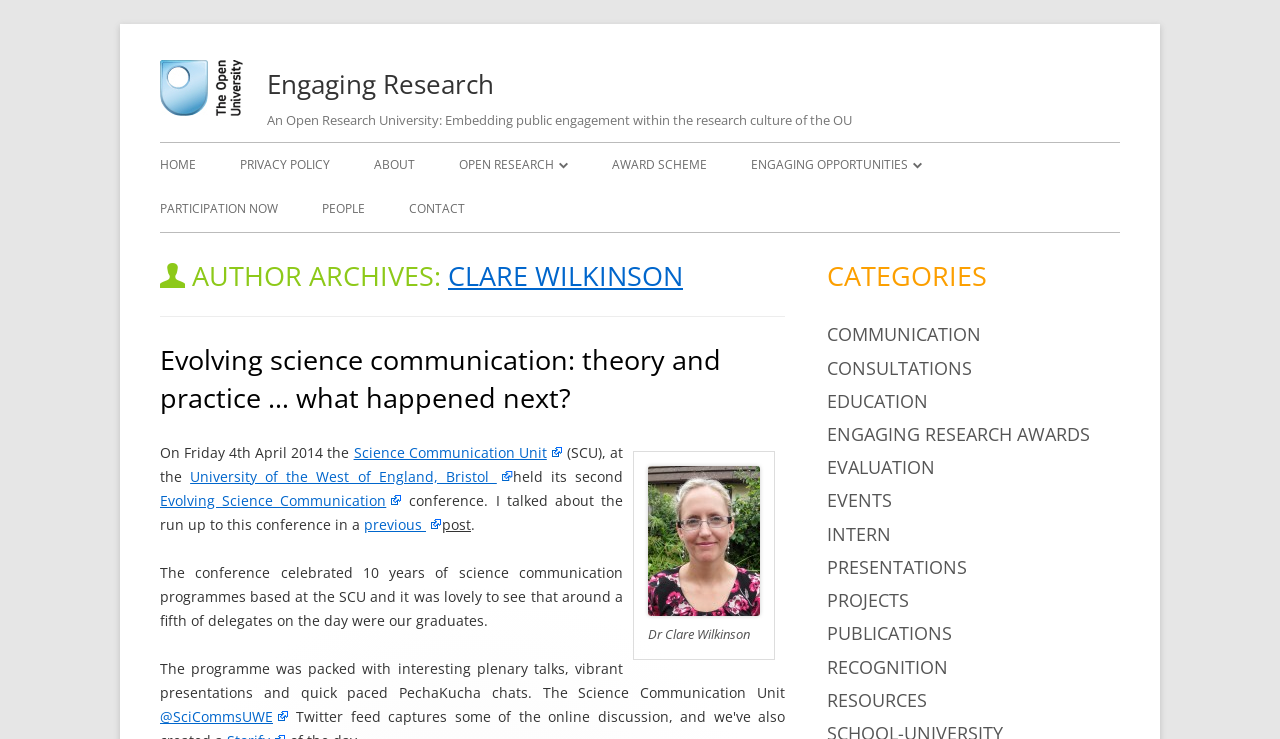Using the provided element description: "Digital practices of engaged researchers", determine the bounding box coordinates of the corresponding UI element in the screenshot.

[0.359, 0.253, 0.515, 0.341]